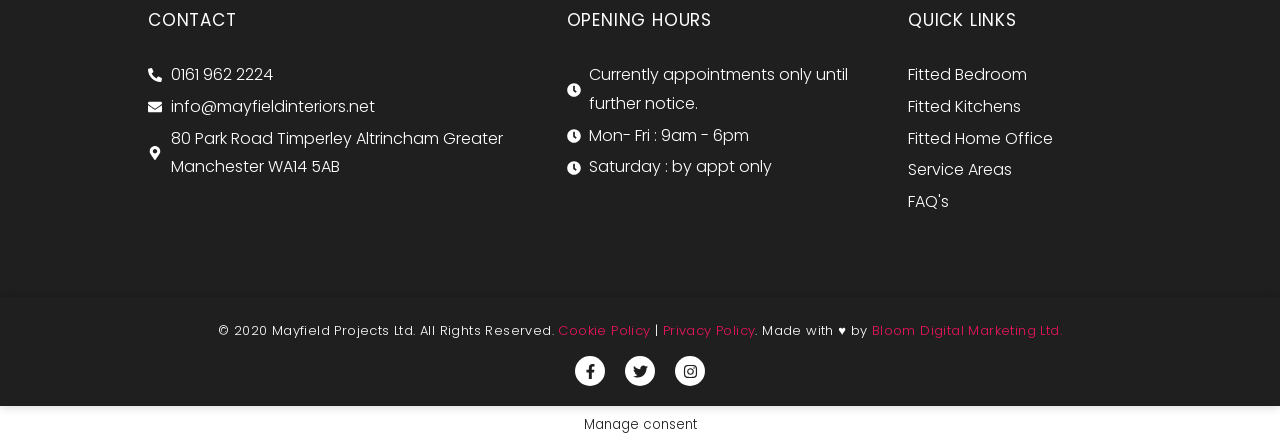What social media platforms does Mayfield Interiors have?
Answer the question with detailed information derived from the image.

I found the social media platforms by looking at the bottom of the page, where I saw links with the text 'Facebook-f', 'Twitter', and 'Instagram', along with their corresponding icons.